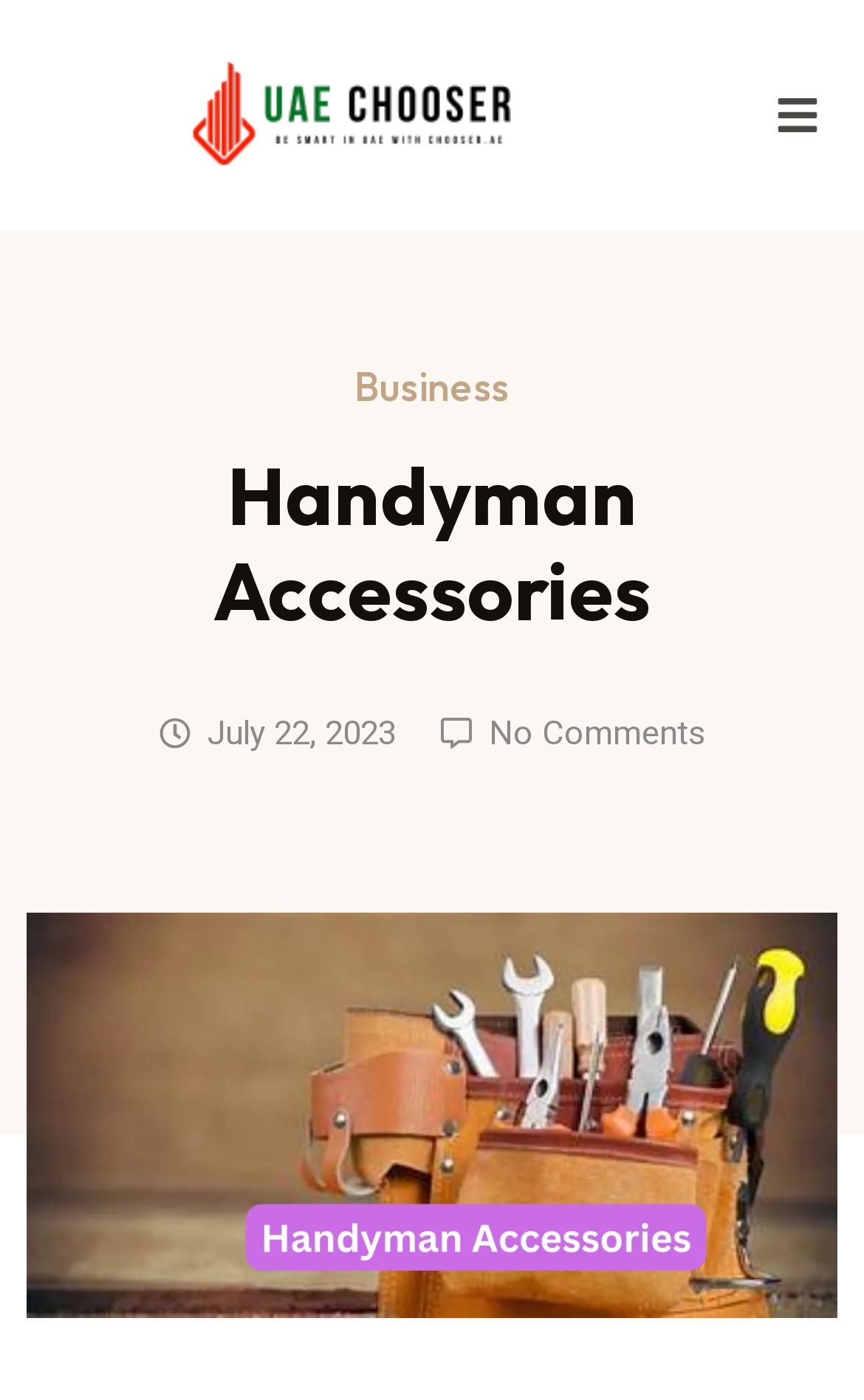Give a one-word or one-phrase response to the question:
How many comments does the article have?

No Comments